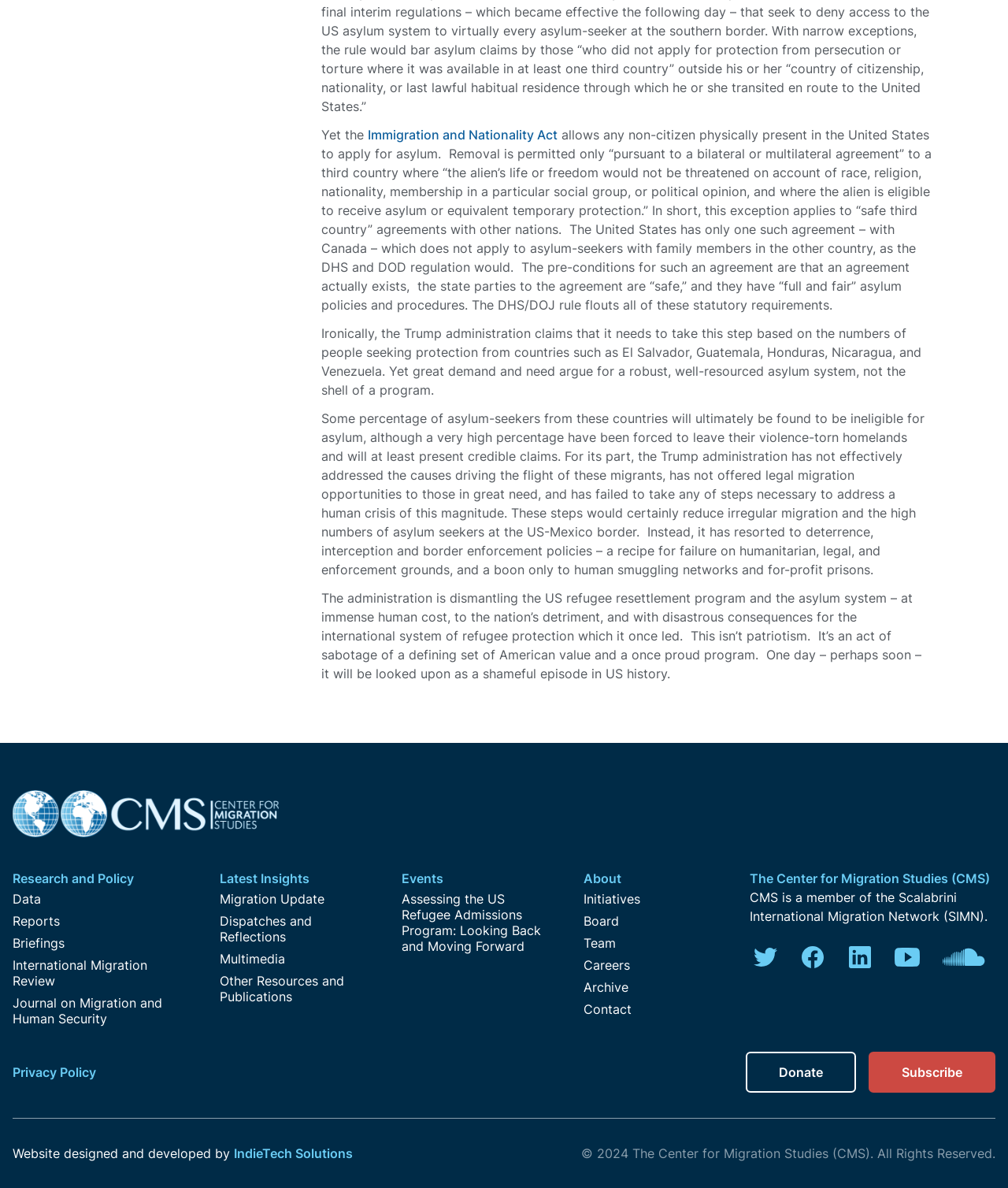Please mark the bounding box coordinates of the area that should be clicked to carry out the instruction: "Visit the 'Events' page".

[0.398, 0.732, 0.44, 0.746]